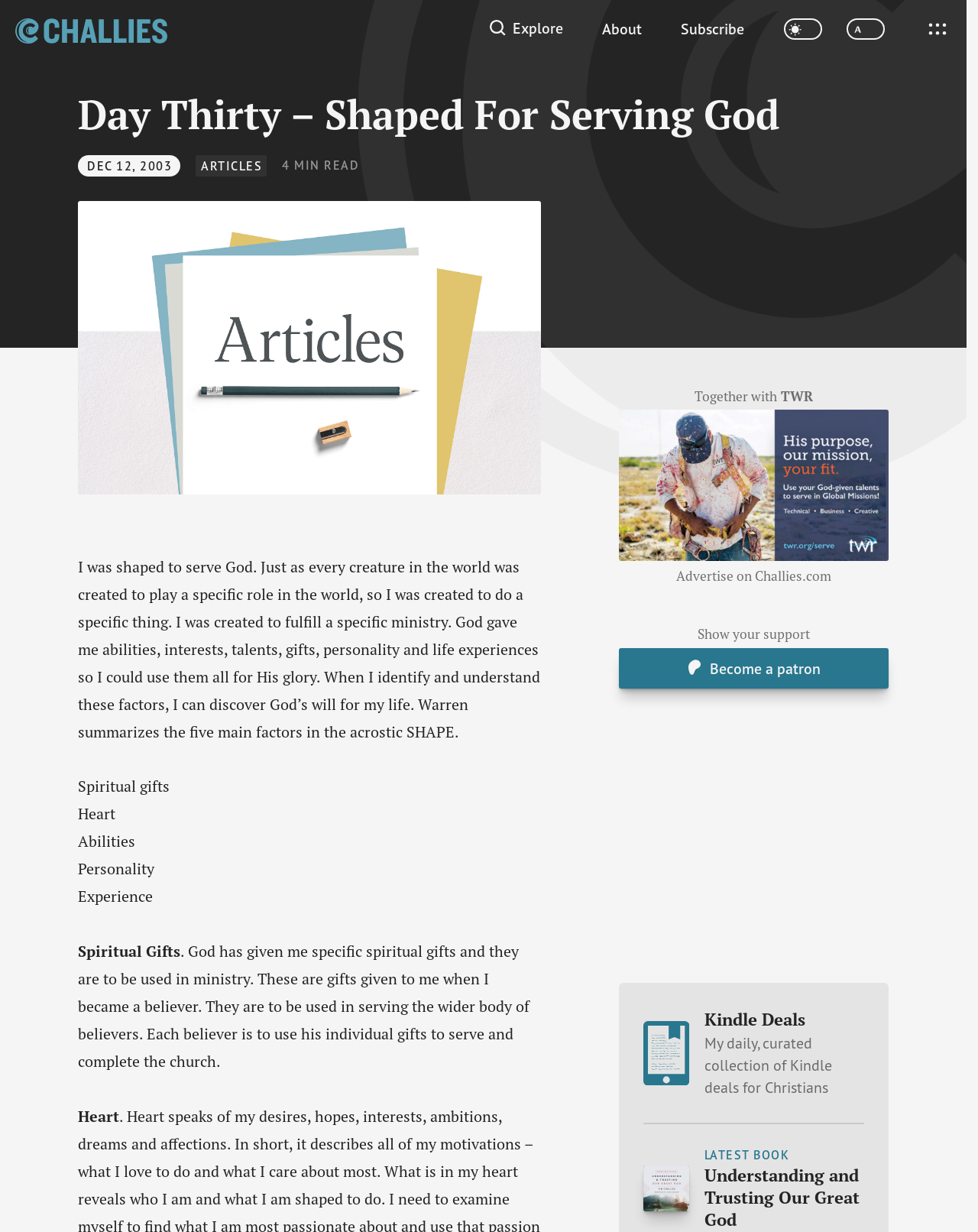What is the estimated reading time of the article?
Can you offer a detailed and complete answer to this question?

I obtained the answer by looking at the generic element in the header section, which displays the estimated reading time '4 MIN READ'.